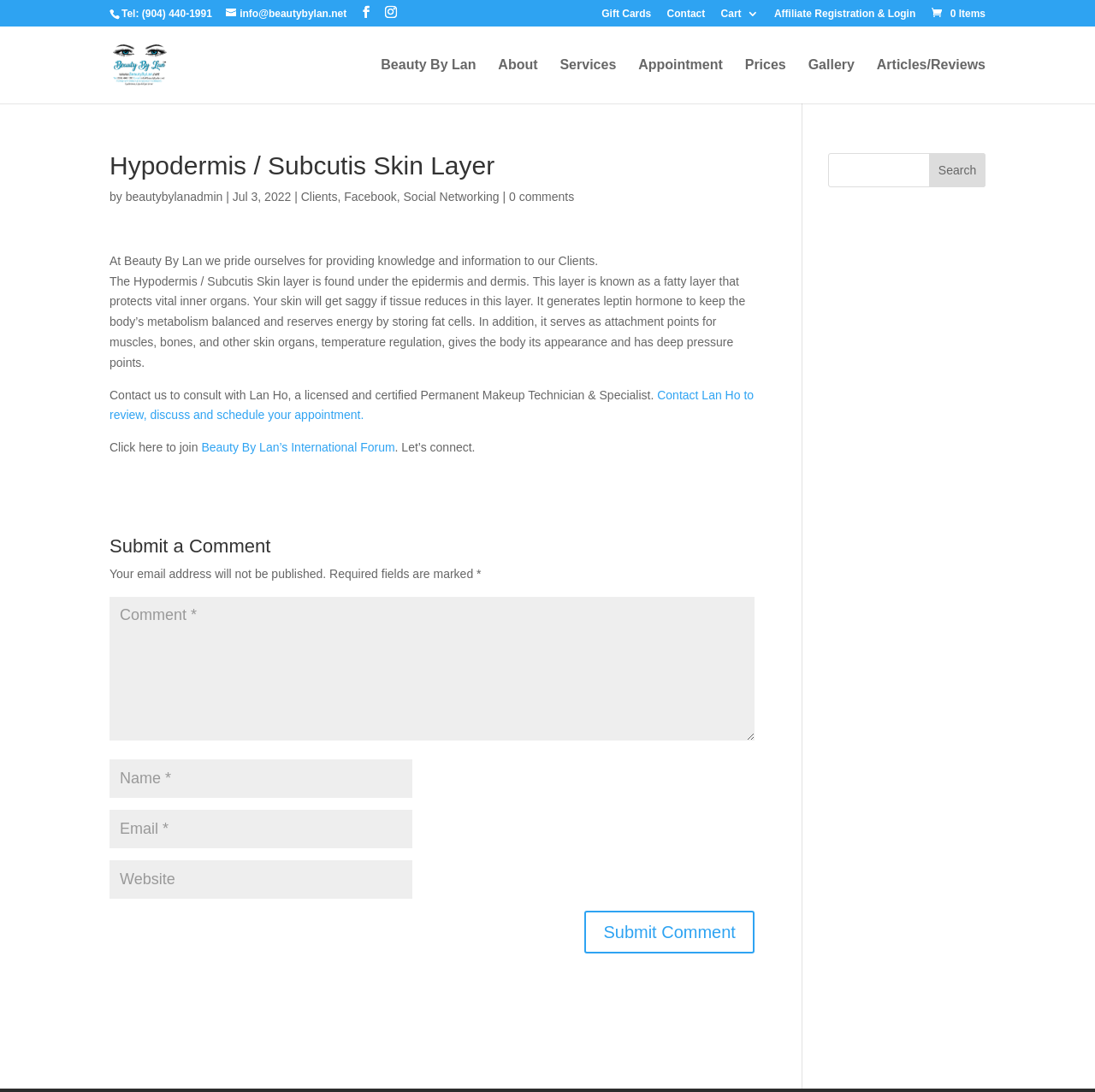Show me the bounding box coordinates of the clickable region to achieve the task as per the instruction: "Submit a comment".

[0.534, 0.834, 0.689, 0.873]